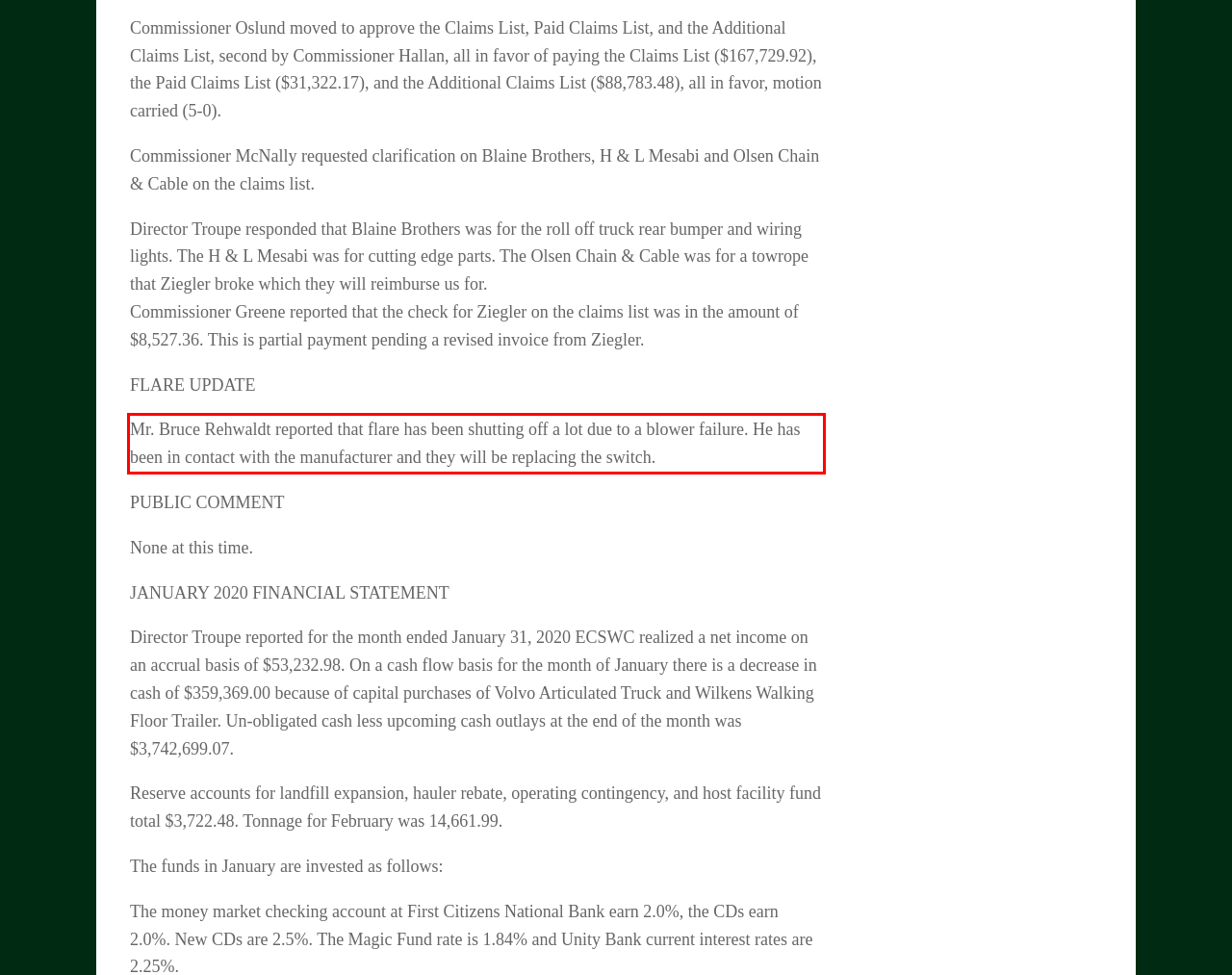Given the screenshot of a webpage, identify the red rectangle bounding box and recognize the text content inside it, generating the extracted text.

Mr. Bruce Rehwaldt reported that flare has been shutting off a lot due to a blower failure. He has been in contact with the manufacturer and they will be replacing the switch.